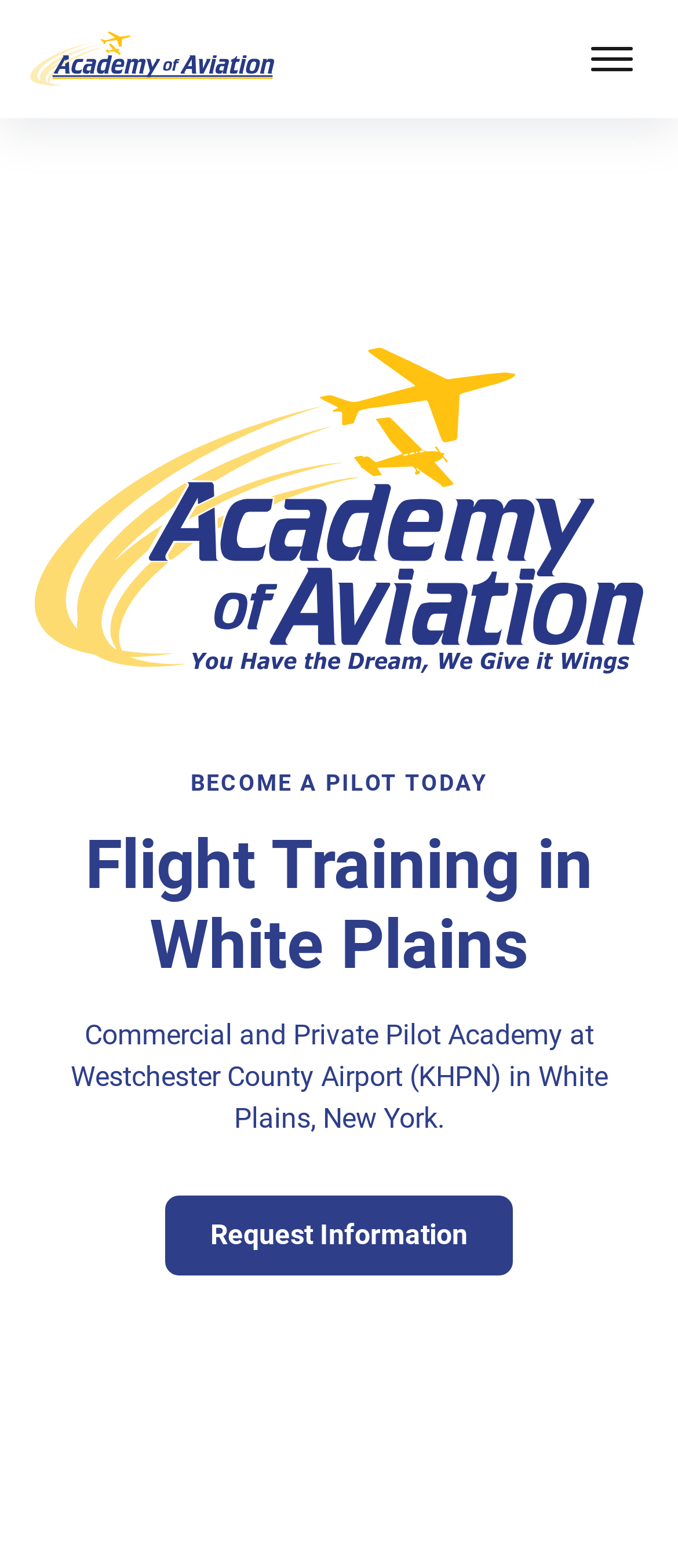Construct a comprehensive description capturing every detail on the webpage.

The webpage is about Westchester Flight Training, an academy of aviation, with a focus on commercial pilot training in White Plains. At the top-left corner, there is a "skip to main content" link, which allows users to bypass the navigation menu and go directly to the main content. Next to it, there is a "back to home" link.

On the top-right corner, there is a "mobile menu toggle" button, which is likely used to open or close the navigation menu on mobile devices. Below this button, there is a prominent heading that reads "Flight Training in White Plains". 

Underneath the heading, there is a paragraph of text that describes the academy, stating that it is a commercial and private pilot academy located at Westchester County Airport in White Plains, New York. 

Further down, there is a call-to-action link that says "Request Information", which is likely used to inquire about the academy's programs or services. The webpage also highlights that 100% financing is available for commercial pilot training, as mentioned in the meta description.